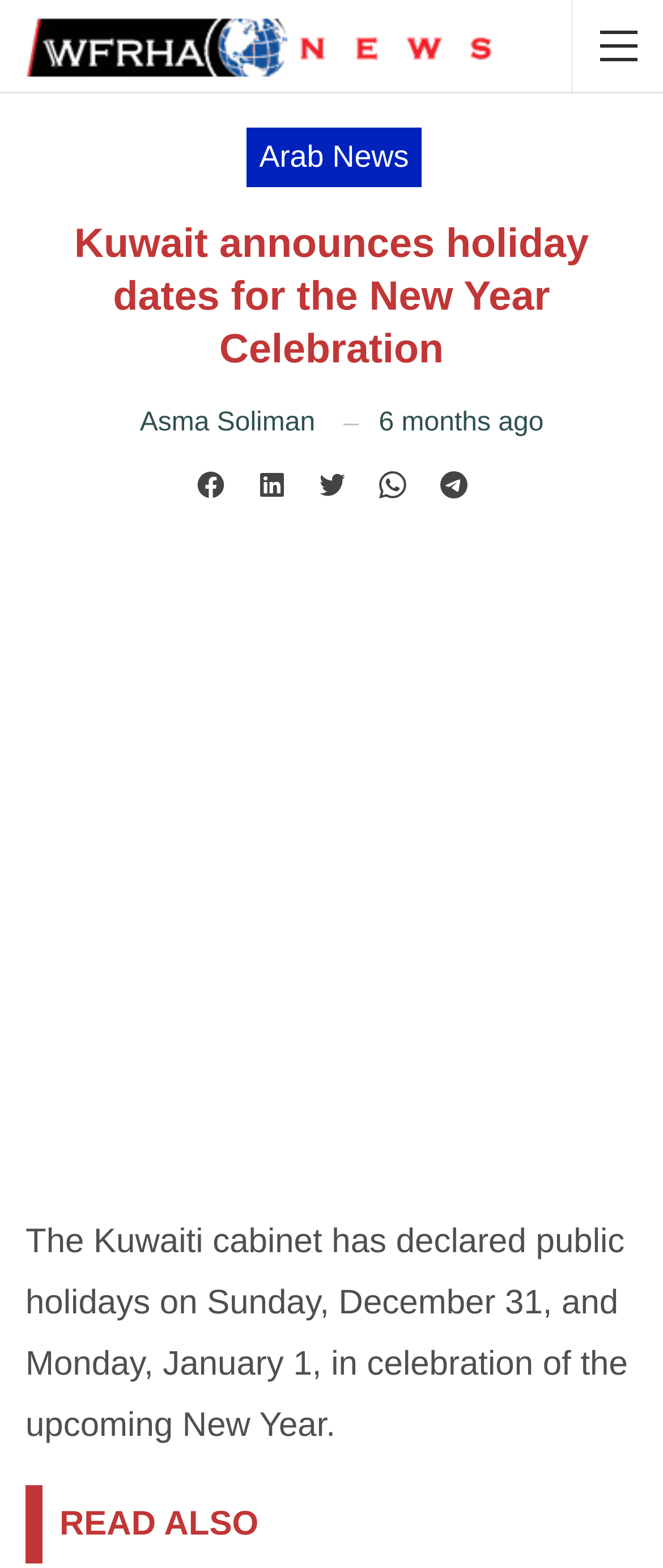Give a short answer to this question using one word or a phrase:
What is the name of the news organization?

Wfrha News